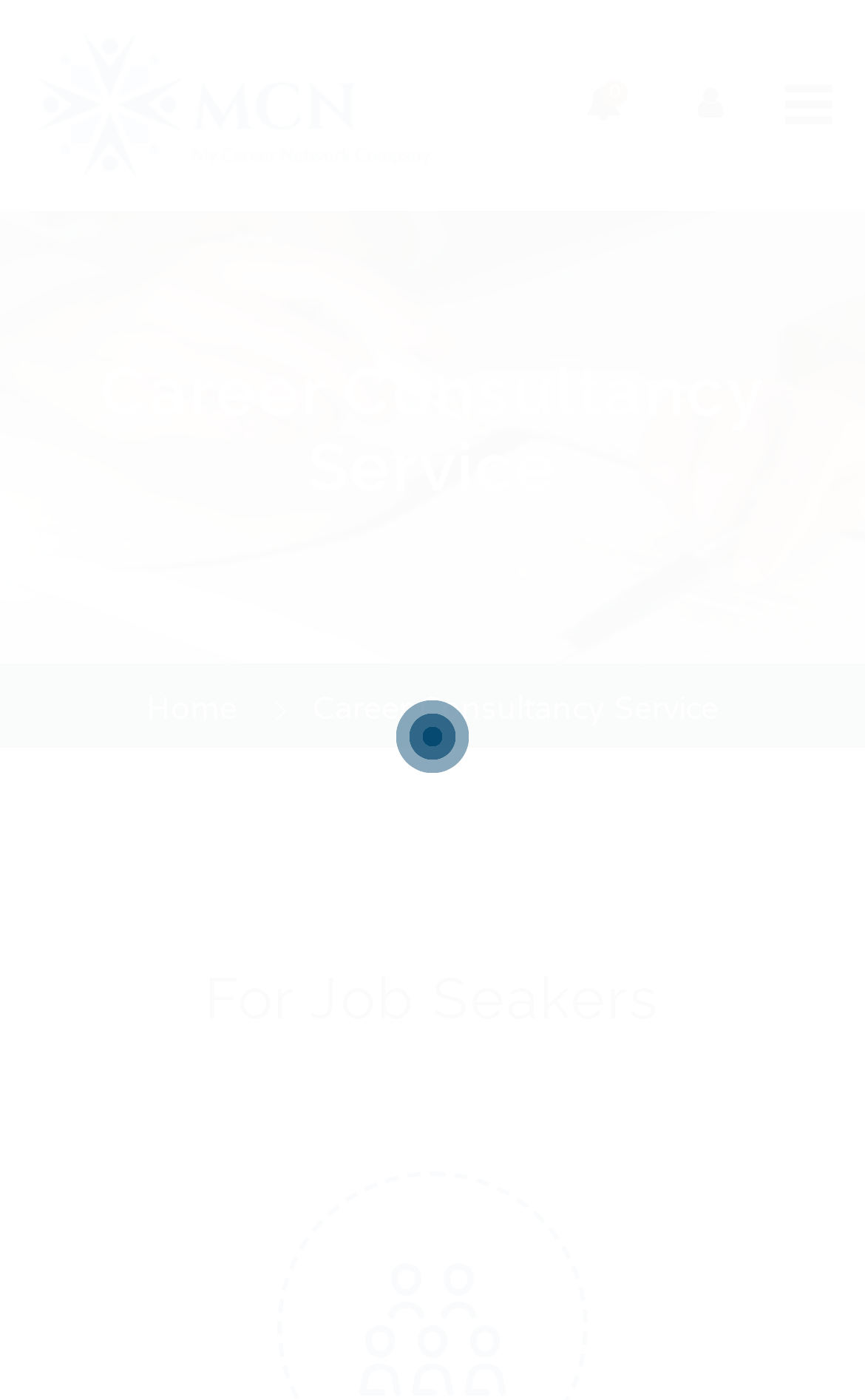How many social media links are present?
Respond to the question with a single word or phrase according to the image.

3